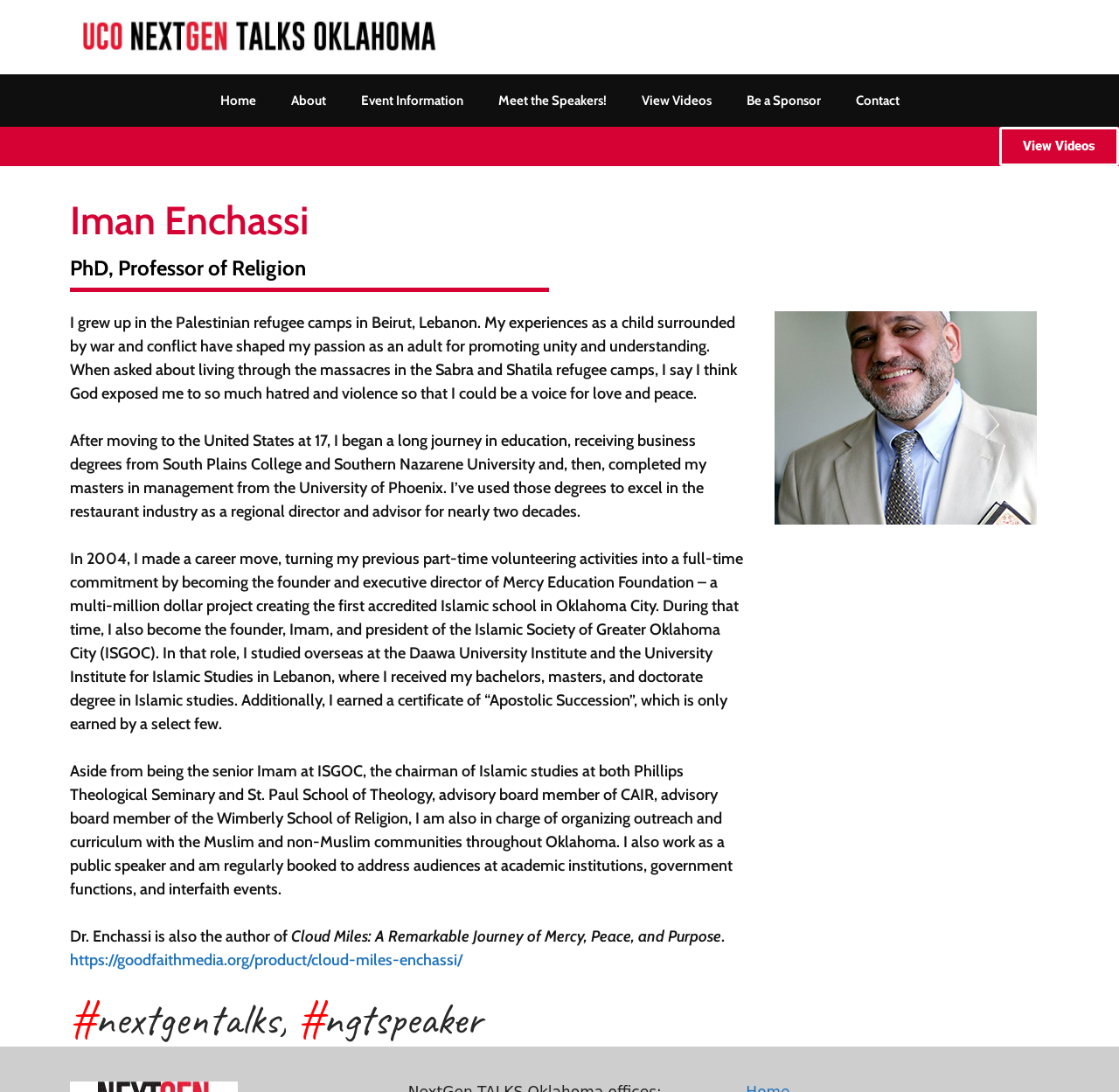Produce an elaborate caption capturing the essence of the webpage.

This webpage is about Iman Enchassi, a PhD and Professor of Religion. At the top, there is a banner with a link to "UCO Nextgen Talks Oklahoma" accompanied by an image. Below the banner, there is a navigation menu with seven links: "Home", "About", "Event Information", "Meet the Speakers!", "View Videos", "Be a Sponsor", and "Contact".

The main content of the page is an article about Iman Enchassi. It starts with a heading "Iman Enchassi" followed by a subtitle "PhD, Professor of Religion". There is a brief biography of Iman Enchassi, which describes his childhood experiences in Palestinian refugee camps, his education, and his career in the restaurant industry and later as the founder and executive director of Mercy Education Foundation and the Islamic Society of Greater Oklahoma City.

The biography also mentions his academic achievements, including his doctorate degree in Islamic studies, and his roles as a public speaker, chairman of Islamic studies, and advisory board member of various organizations. Additionally, it mentions that he is the author of a book titled "Cloud Miles: A Remarkable Journey of Mercy, Peace, and Purpose", with a link to purchase the book.

At the bottom right of the page, there is a link to "View Videos" and a hashtag "#nextgentalks" with the username "ngtspeaker".